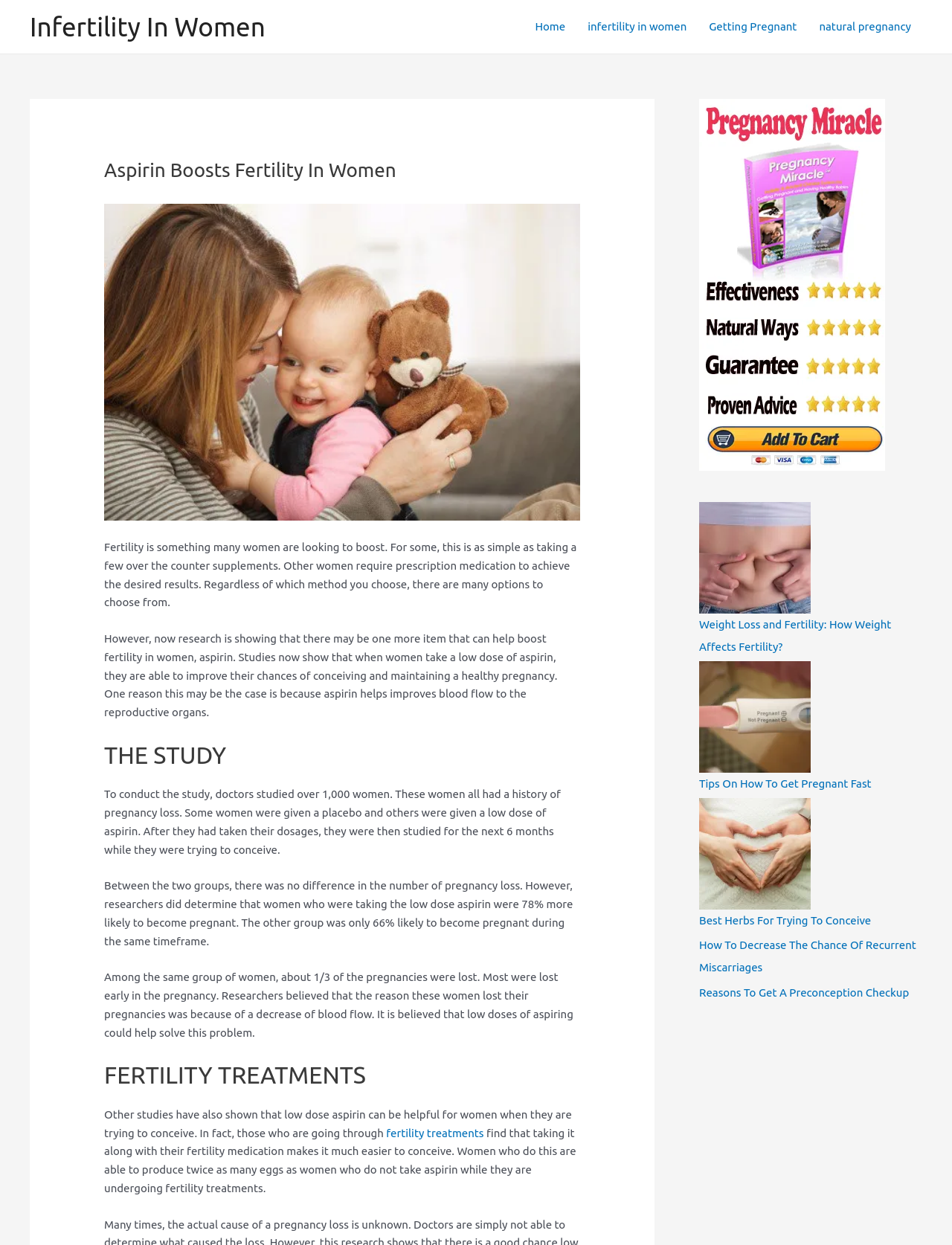Using the element description Home, predict the bounding box coordinates for the UI element. Provide the coordinates in (top-left x, top-left y, bottom-right x, bottom-right y) format with values ranging from 0 to 1.

[0.55, 0.001, 0.606, 0.042]